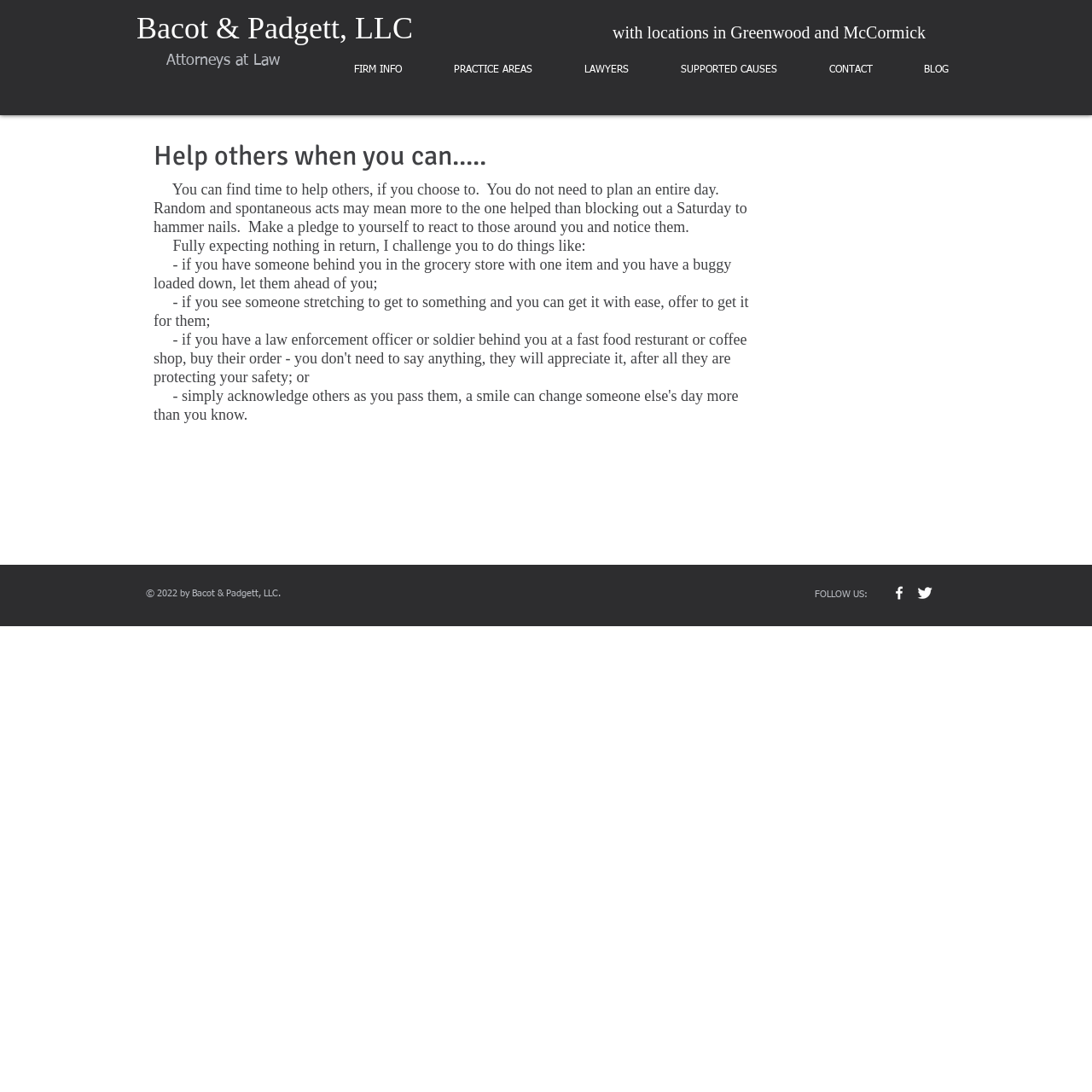Please identify the bounding box coordinates of the element's region that should be clicked to execute the following instruction: "Click FIRM INFO". The bounding box coordinates must be four float numbers between 0 and 1, i.e., [left, top, right, bottom].

[0.289, 0.039, 0.38, 0.089]